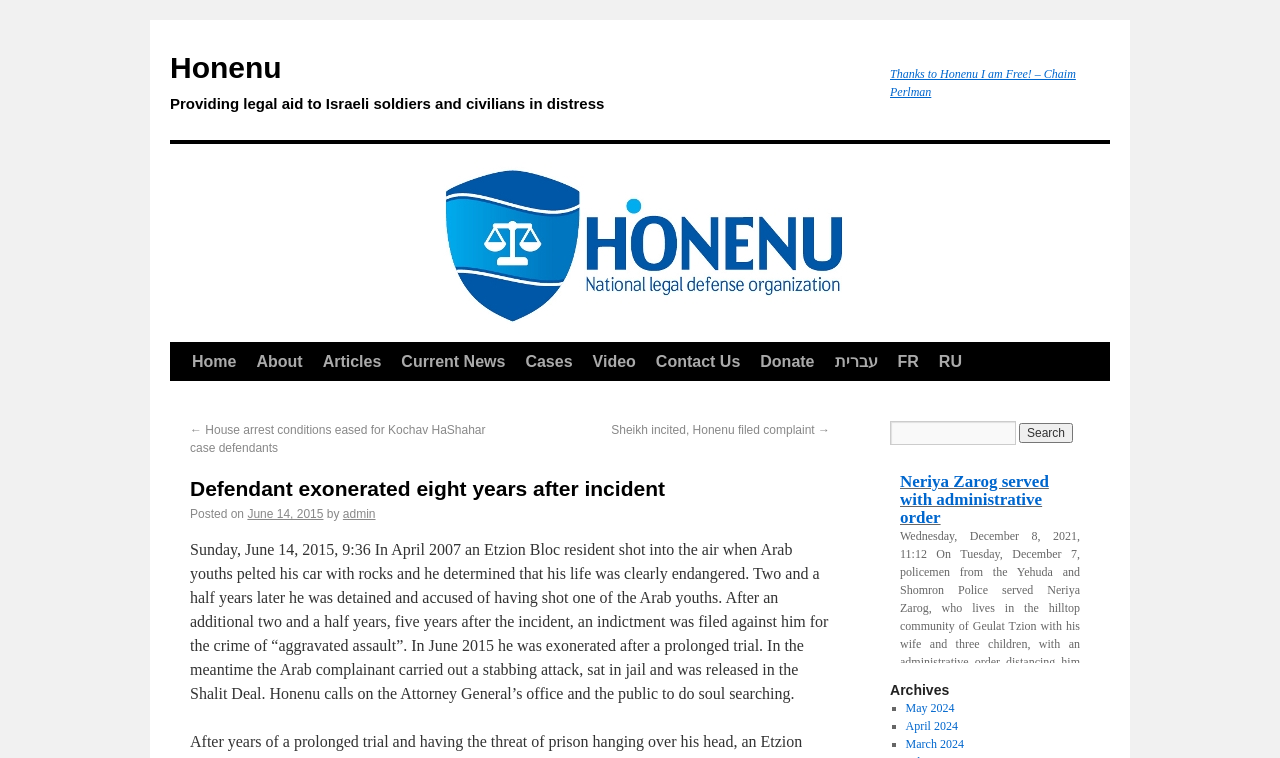Please identify the bounding box coordinates of the region to click in order to complete the task: "Check the archives for May 2024". The coordinates must be four float numbers between 0 and 1, specified as [left, top, right, bottom].

[0.707, 0.925, 0.746, 0.943]